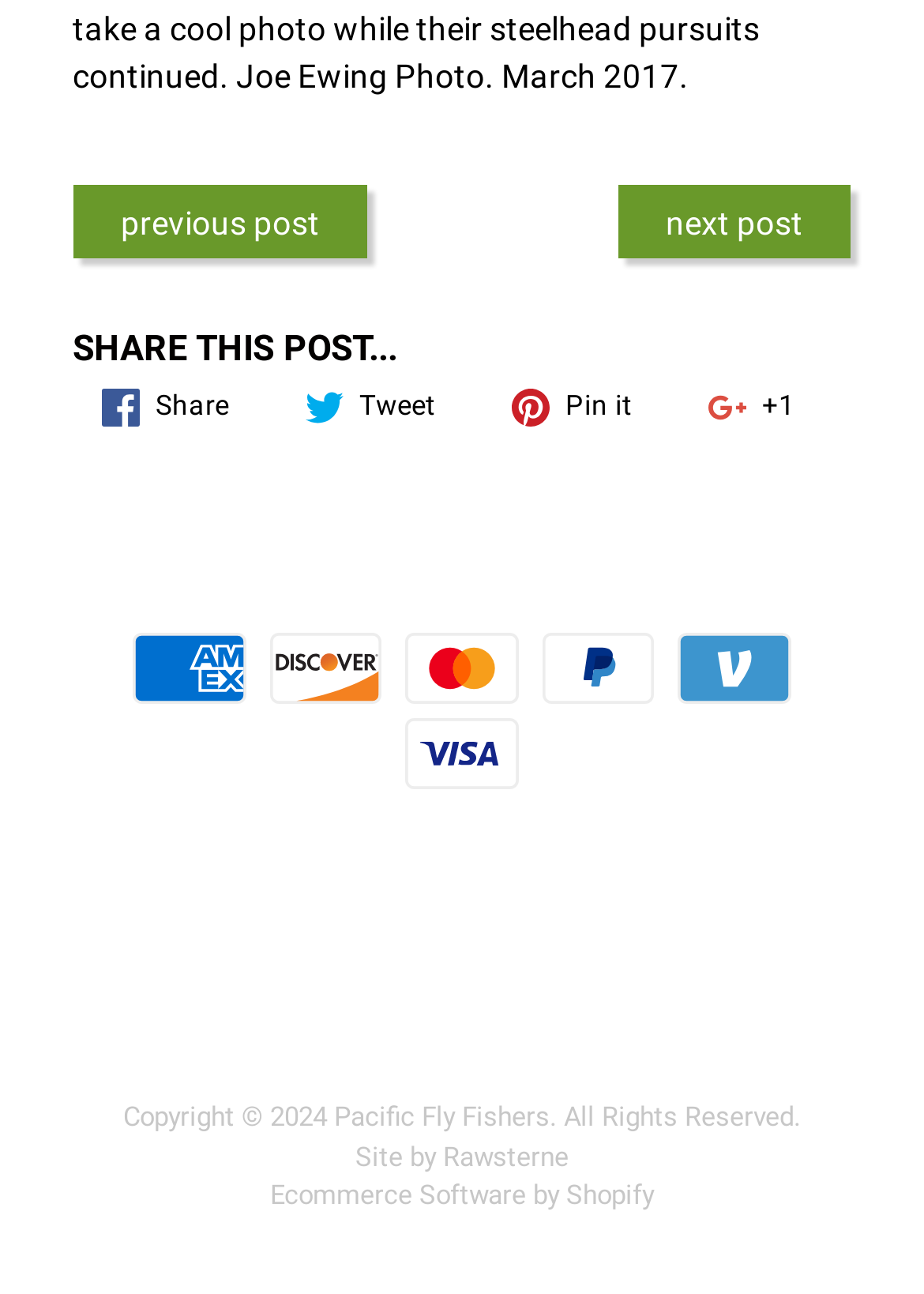Locate the bounding box of the UI element described in the following text: "Site by Rawsterne".

[0.385, 0.882, 0.615, 0.906]